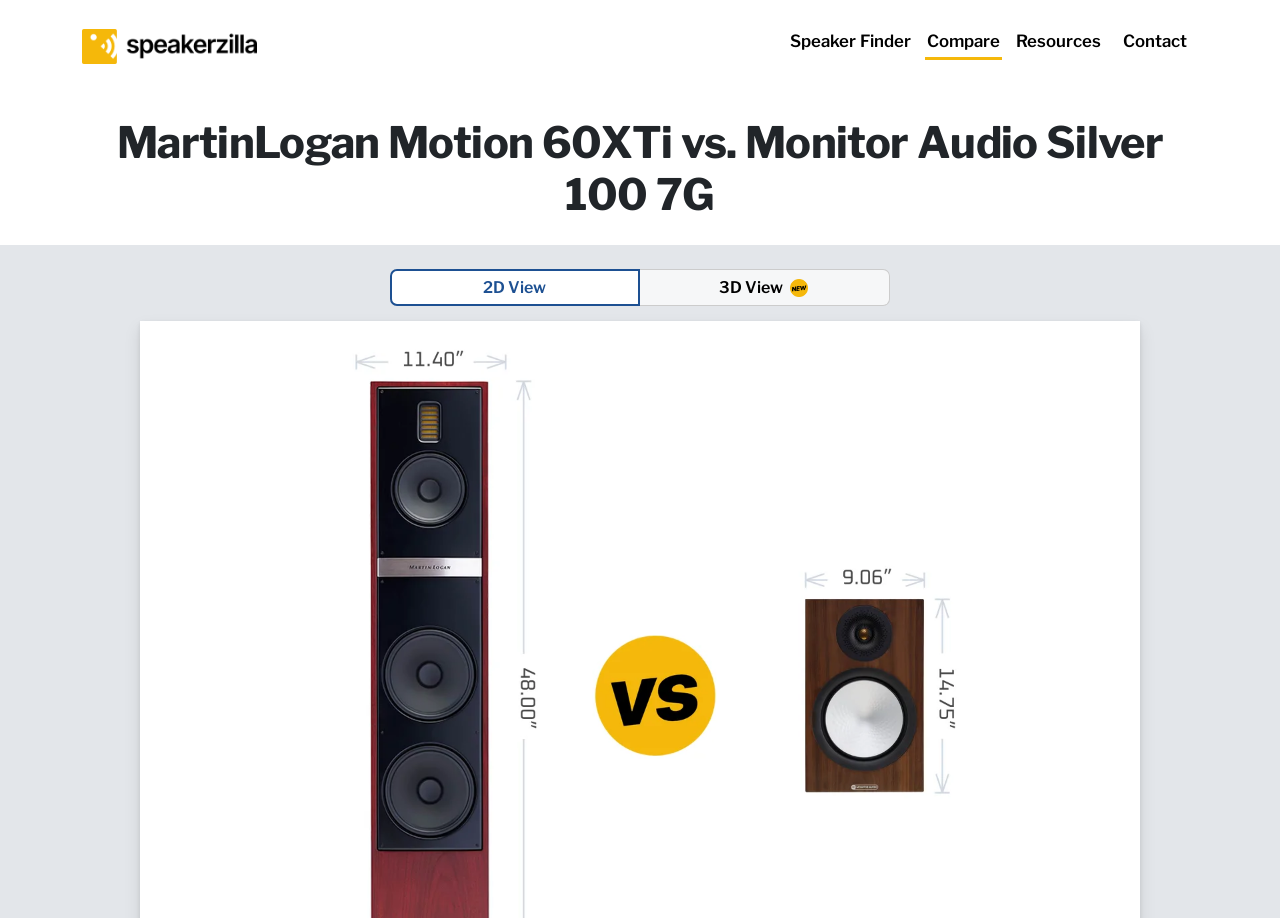Kindly respond to the following question with a single word or a brief phrase: 
How many view options are available for the speakers?

2